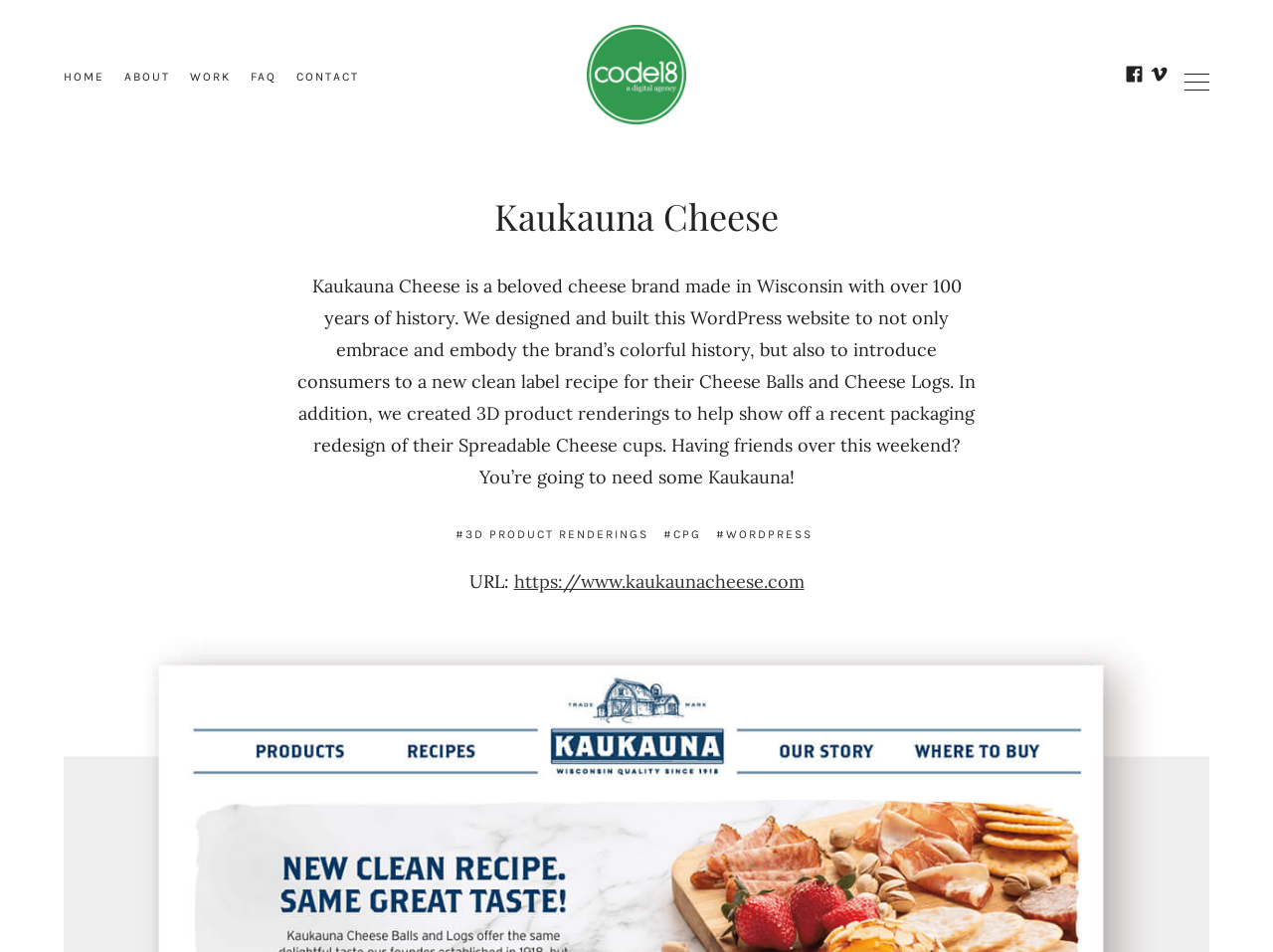Please identify the coordinates of the bounding box that should be clicked to fulfill this instruction: "check work page".

[0.149, 0.074, 0.181, 0.087]